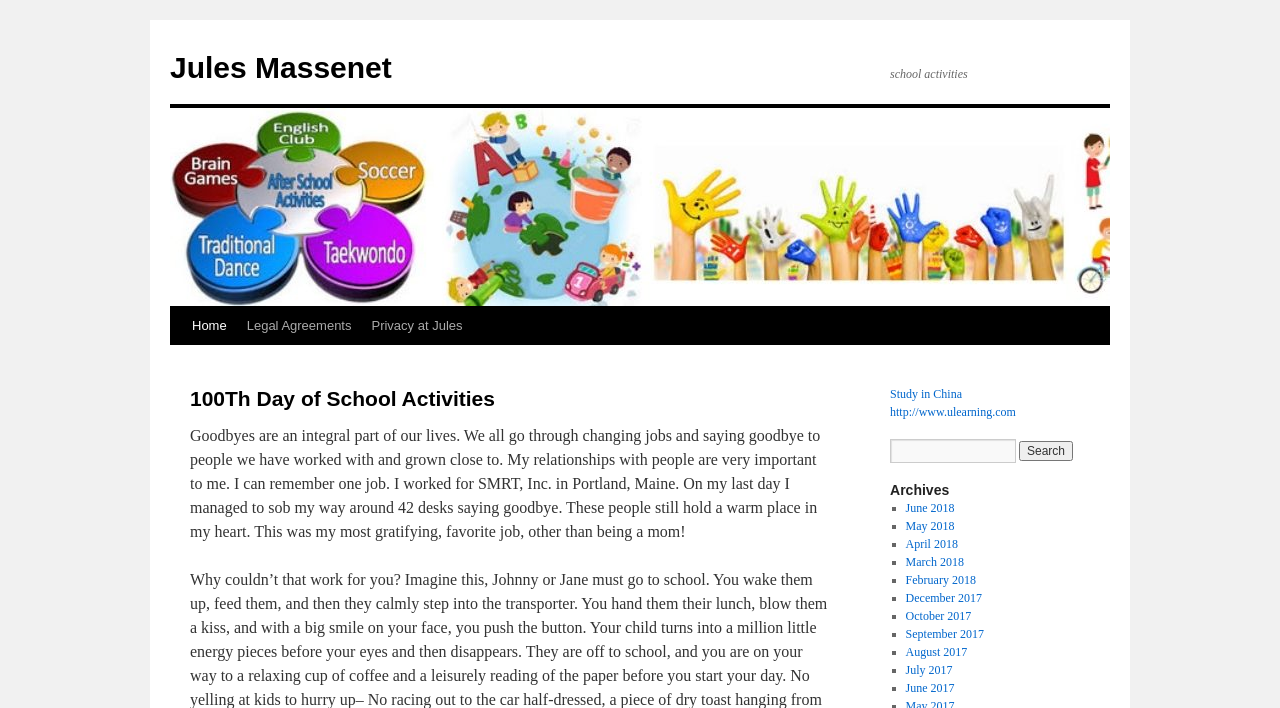Specify the bounding box coordinates of the region I need to click to perform the following instruction: "View the 'Archives'". The coordinates must be four float numbers in the range of 0 to 1, i.e., [left, top, right, bottom].

[0.695, 0.679, 0.852, 0.705]